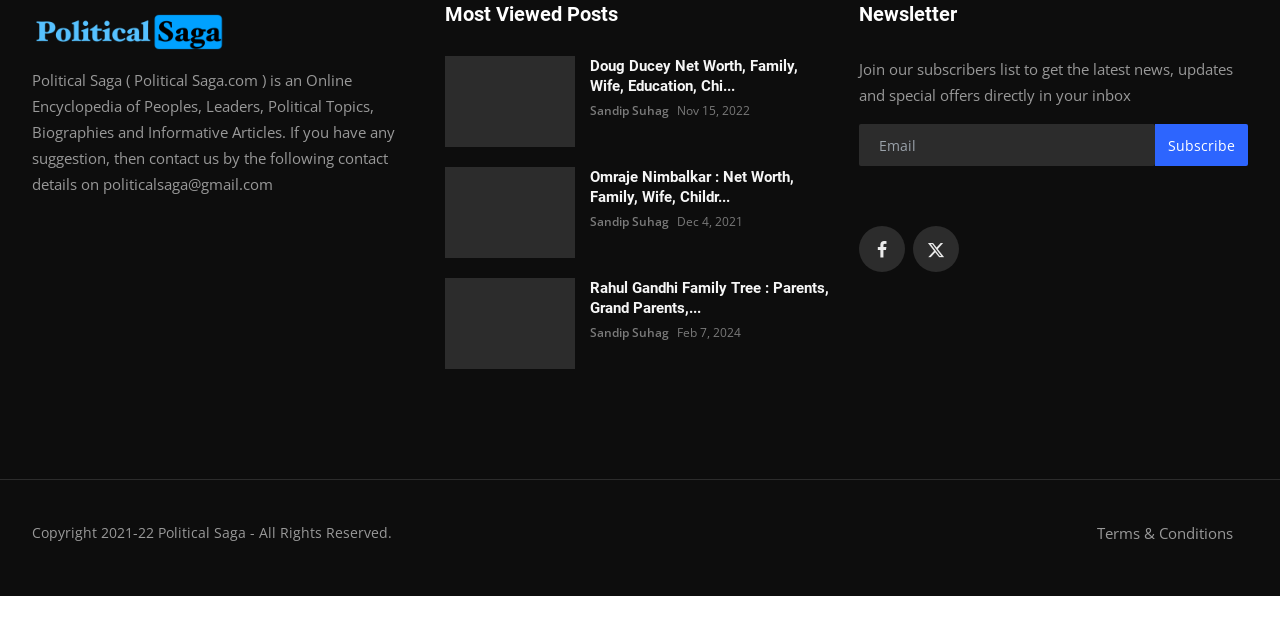Identify the bounding box coordinates for the element you need to click to achieve the following task: "Click on the 'Rahul Gandhi Family Tree : Parents, Grand Parents, Sister, Family and Biography' link". The coordinates must be four float values ranging from 0 to 1, formatted as [left, top, right, bottom].

[0.348, 0.444, 0.449, 0.589]